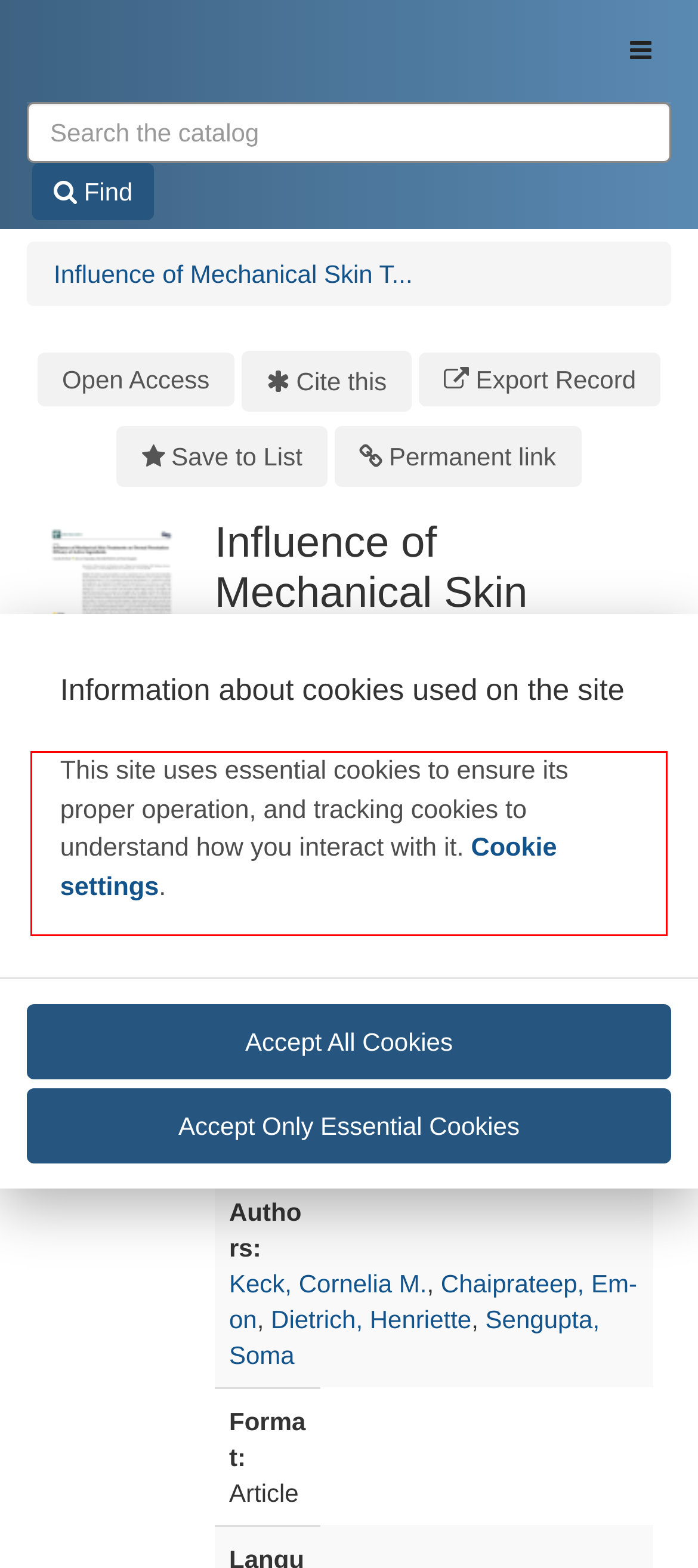View the screenshot of the webpage and identify the UI element surrounded by a red bounding box. Extract the text contained within this red bounding box.

This site uses essential cookies to ensure its proper operation, and tracking cookies to understand how you interact with it. Cookie settings.